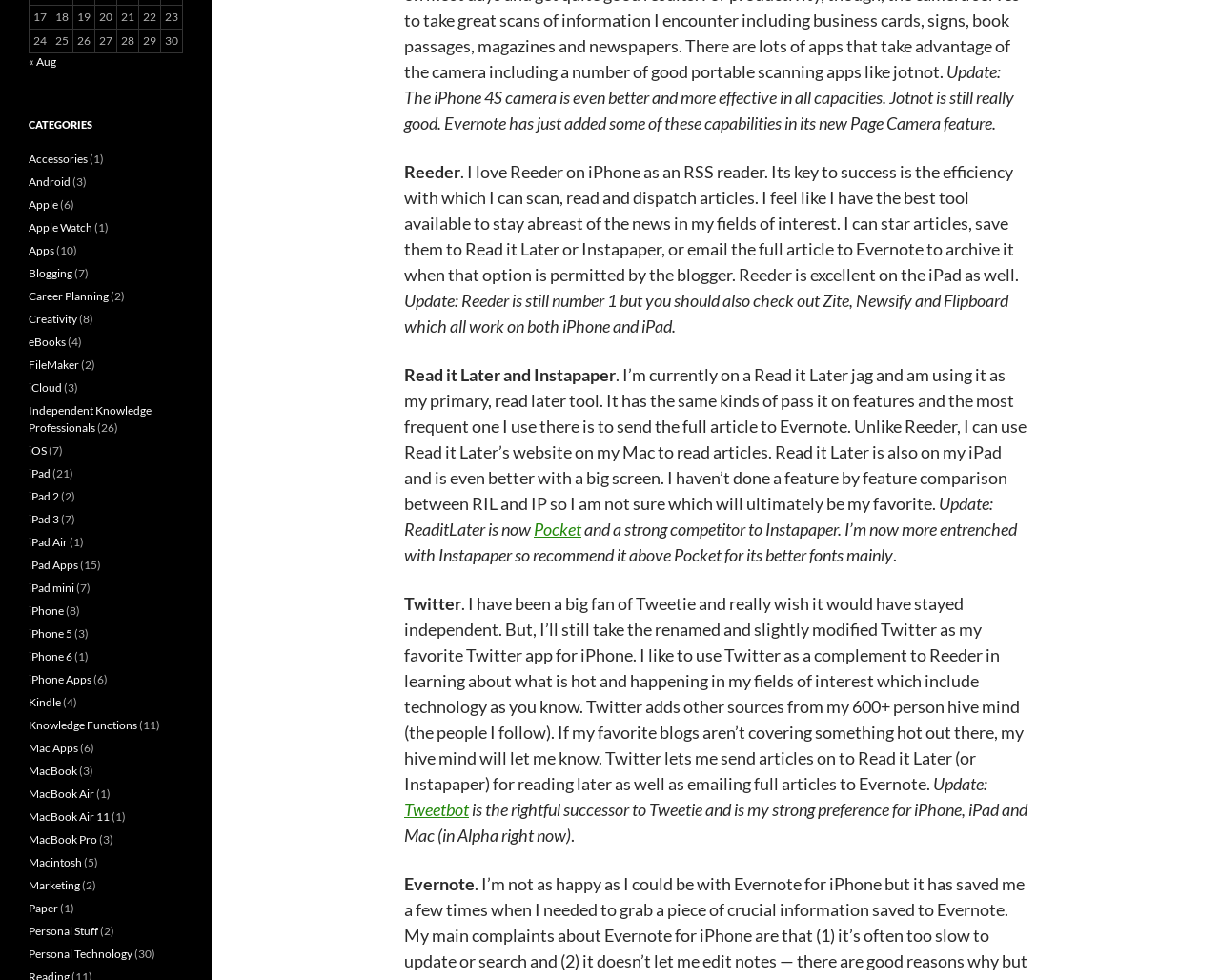With reference to the image, please provide a detailed answer to the following question: What is the author's preferred Twitter app?

The author mentions that Tweetbot is the rightful successor to Tweetie and is their strong preference for iPhone, iPad, and Mac.